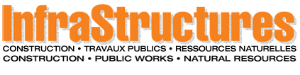What languages are used in the logo?
Examine the image and give a concise answer in one word or a short phrase.

English and French